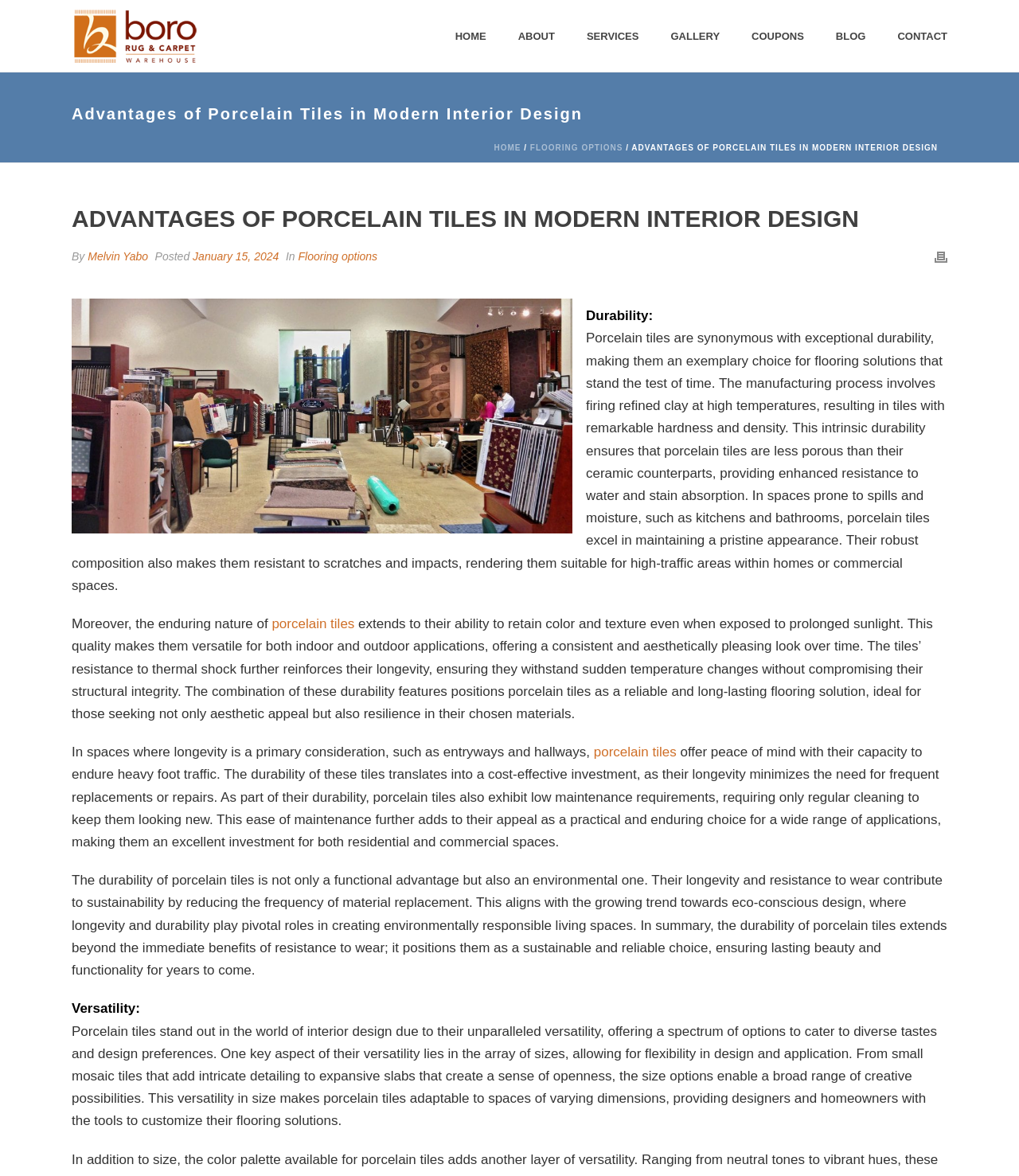Identify the bounding box coordinates for the element you need to click to achieve the following task: "Click boro". The coordinates must be four float values ranging from 0 to 1, formatted as [left, top, right, bottom].

[0.07, 0.347, 0.562, 0.359]